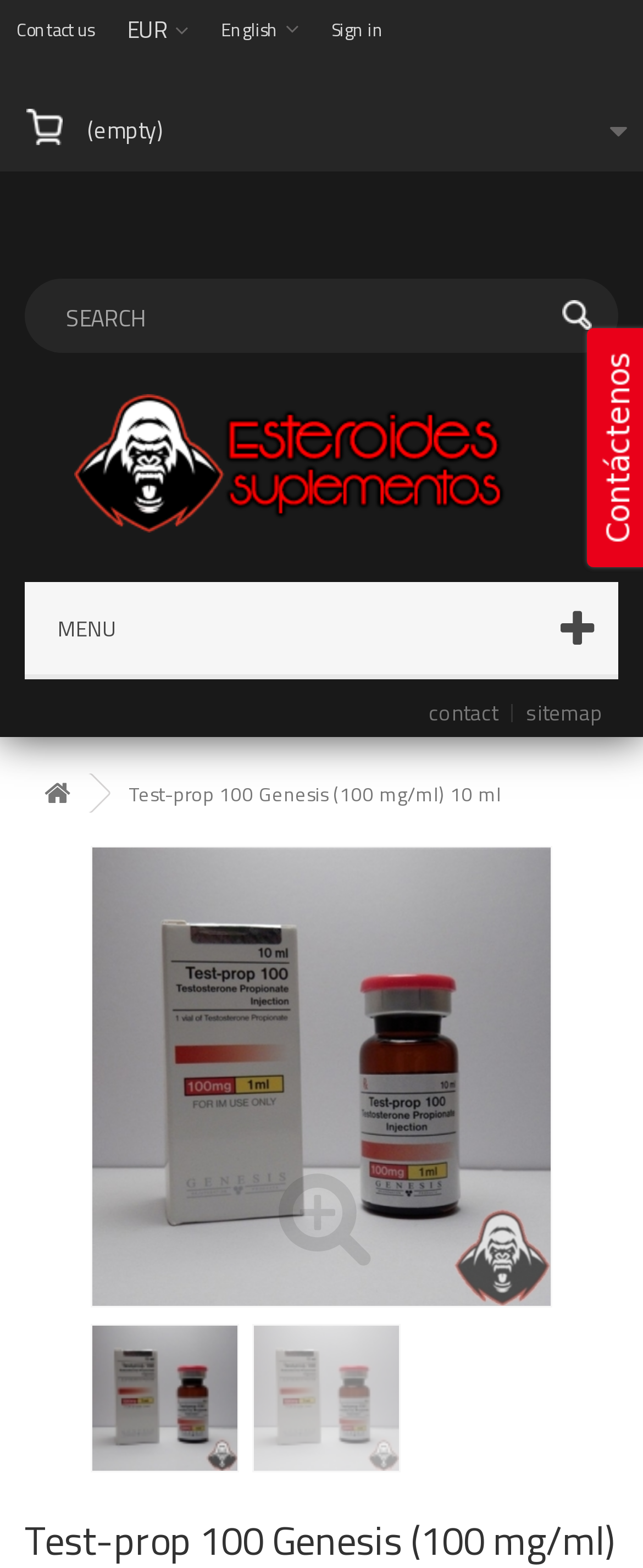Provide the bounding box coordinates of the HTML element this sentence describes: "contact".

[0.667, 0.444, 0.774, 0.465]